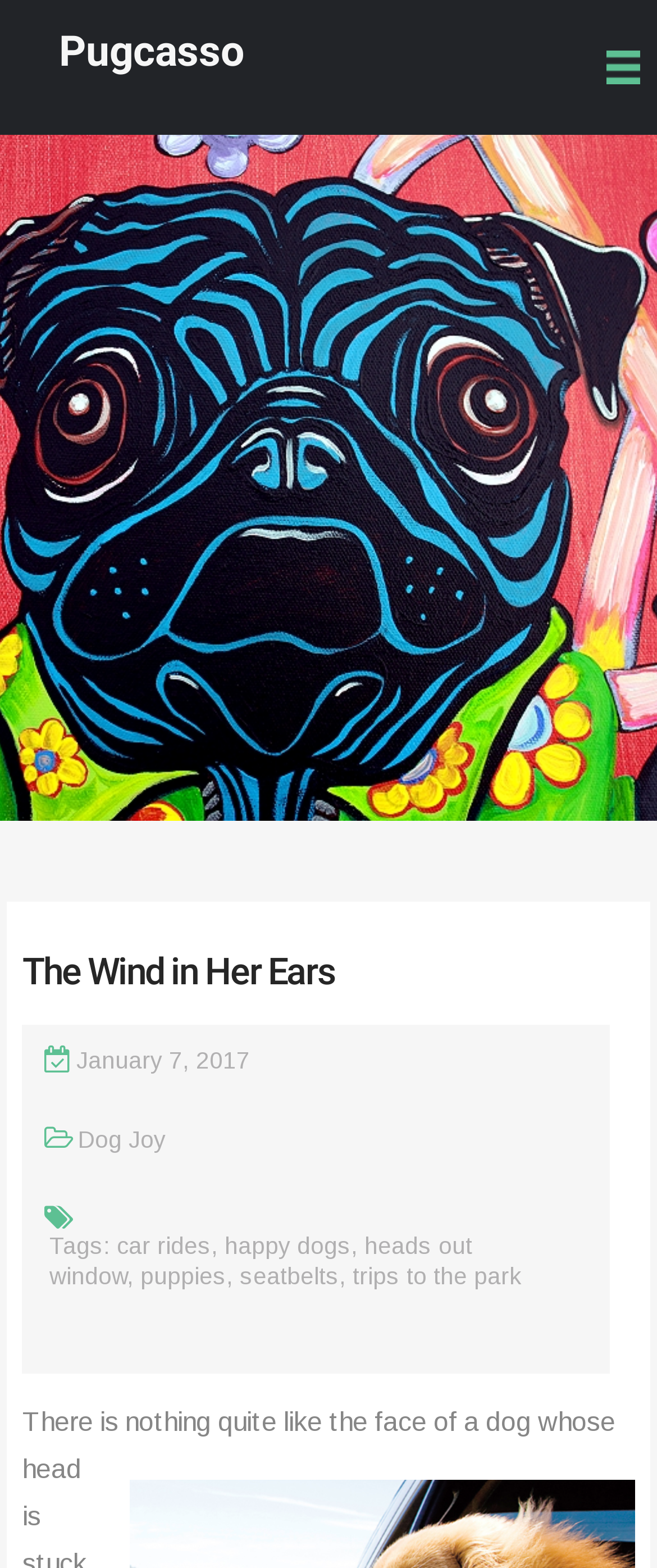Locate and provide the bounding box coordinates for the HTML element that matches this description: "The Wind in Her Ears".

[0.034, 0.606, 0.509, 0.633]